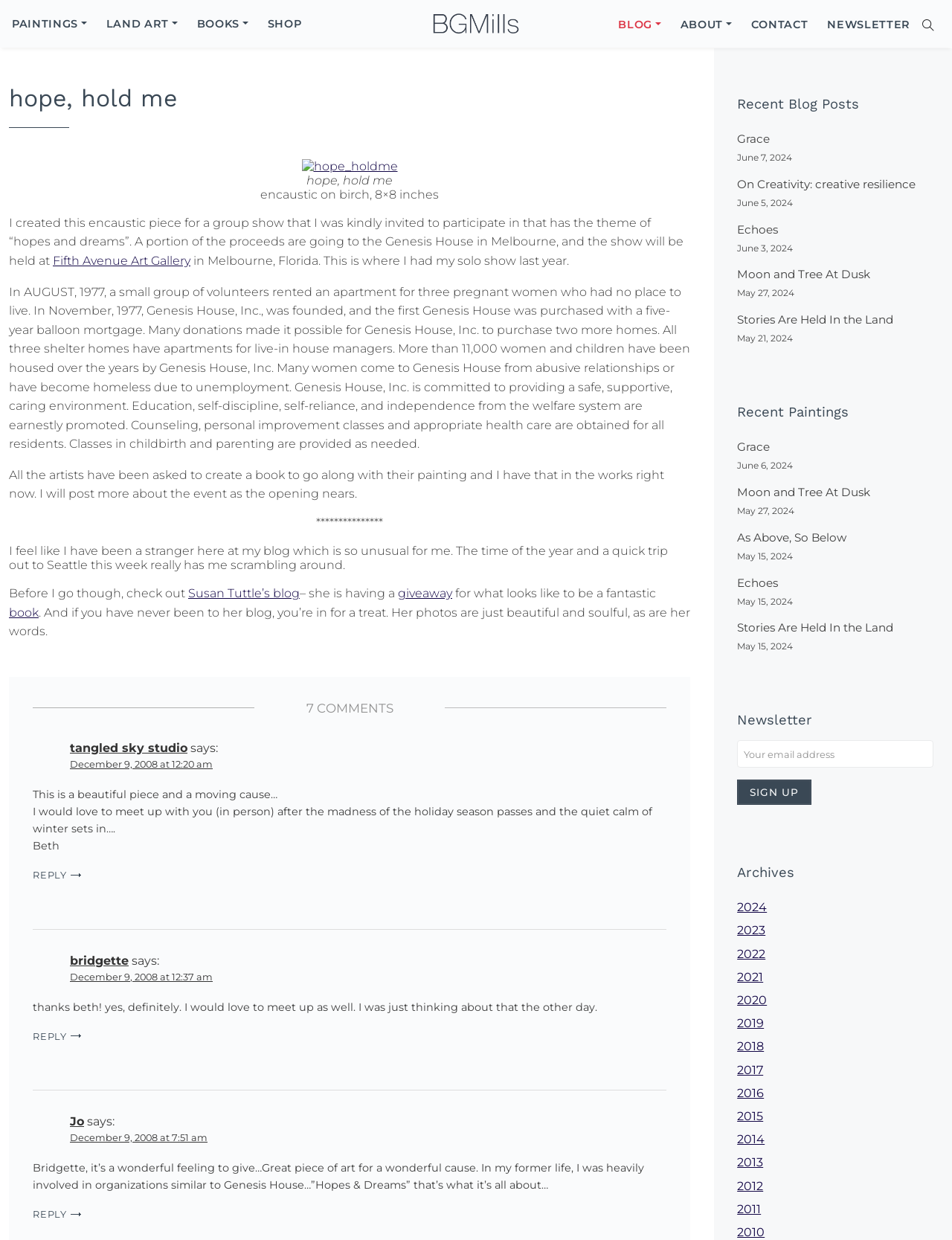How many women and children have been housed by Genesis House?
Provide a concise answer using a single word or phrase based on the image.

over 11,000